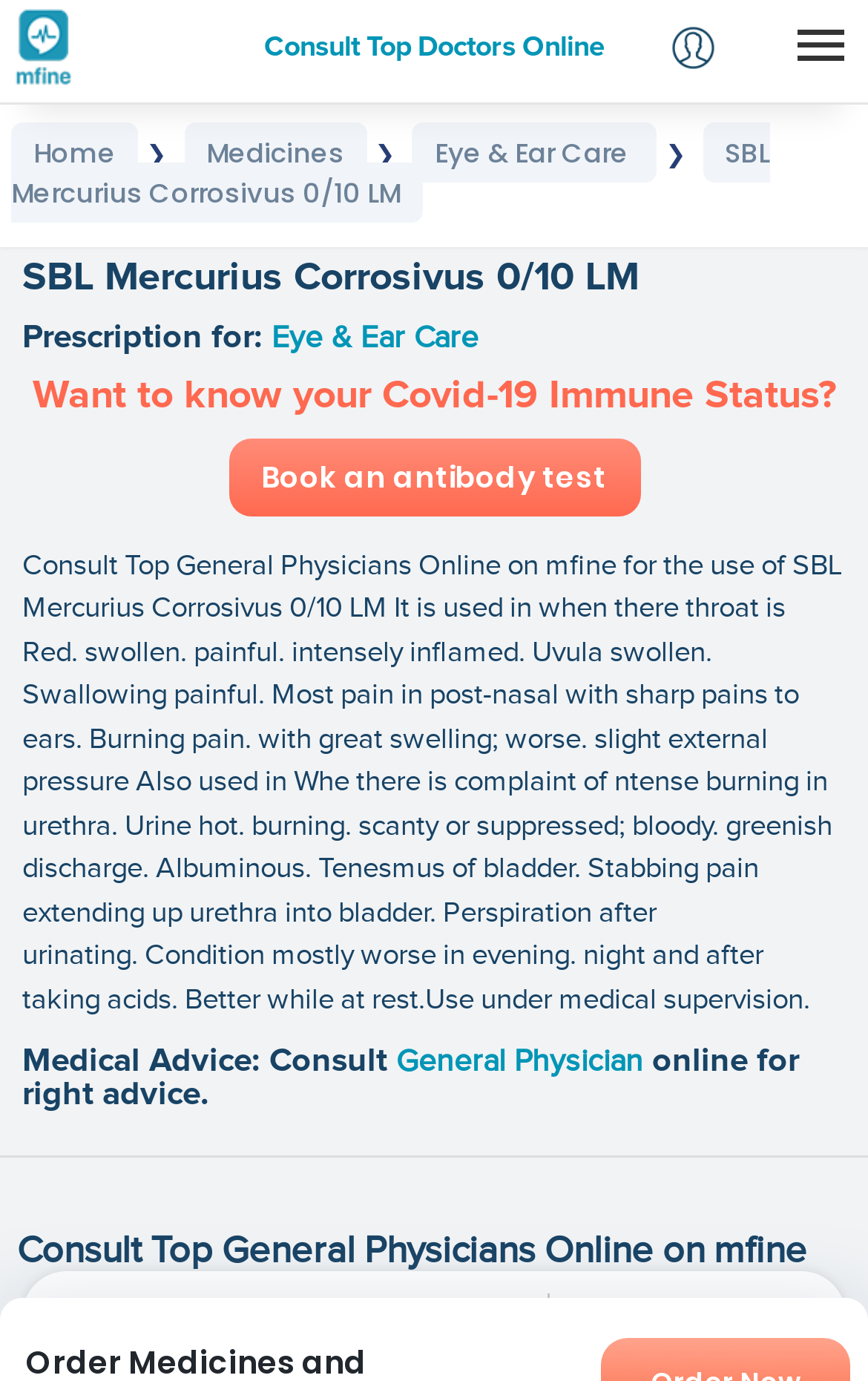What is the name of the healthcare platform?
Based on the screenshot, answer the question with a single word or phrase.

mfine